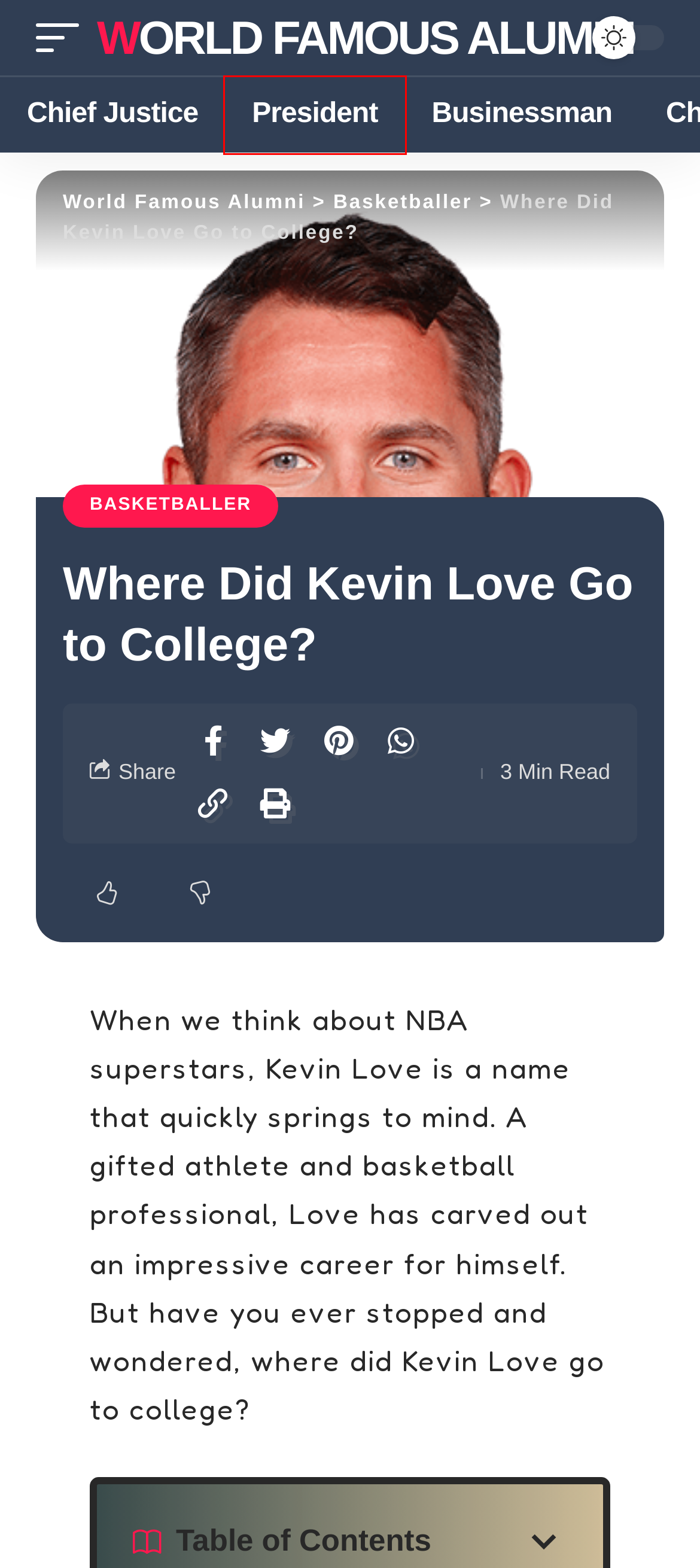You have a screenshot of a webpage with a red bounding box around an element. Identify the webpage description that best fits the new page that appears after clicking the selected element in the red bounding box. Here are the candidates:
A. World Famous Alumni Writers: Stories Behind The Stories
B. About Us - World Famous Alumni
C. Chief Justice - World Famous Alumni
D. Disclaimer - World Famous Alumni
E. Businessman - World Famous Alumni
F. World Famous Alumni - Tracing Success Stories, One Alma Mater At A Time
G. President - World Famous Alumni
H. World Famous Alumni: Titans Of The Basketball Court

G